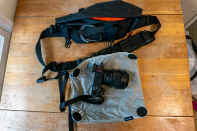Respond to the following question with a brief word or phrase:
What is the purpose of the bags in the image?

To carry photography gear